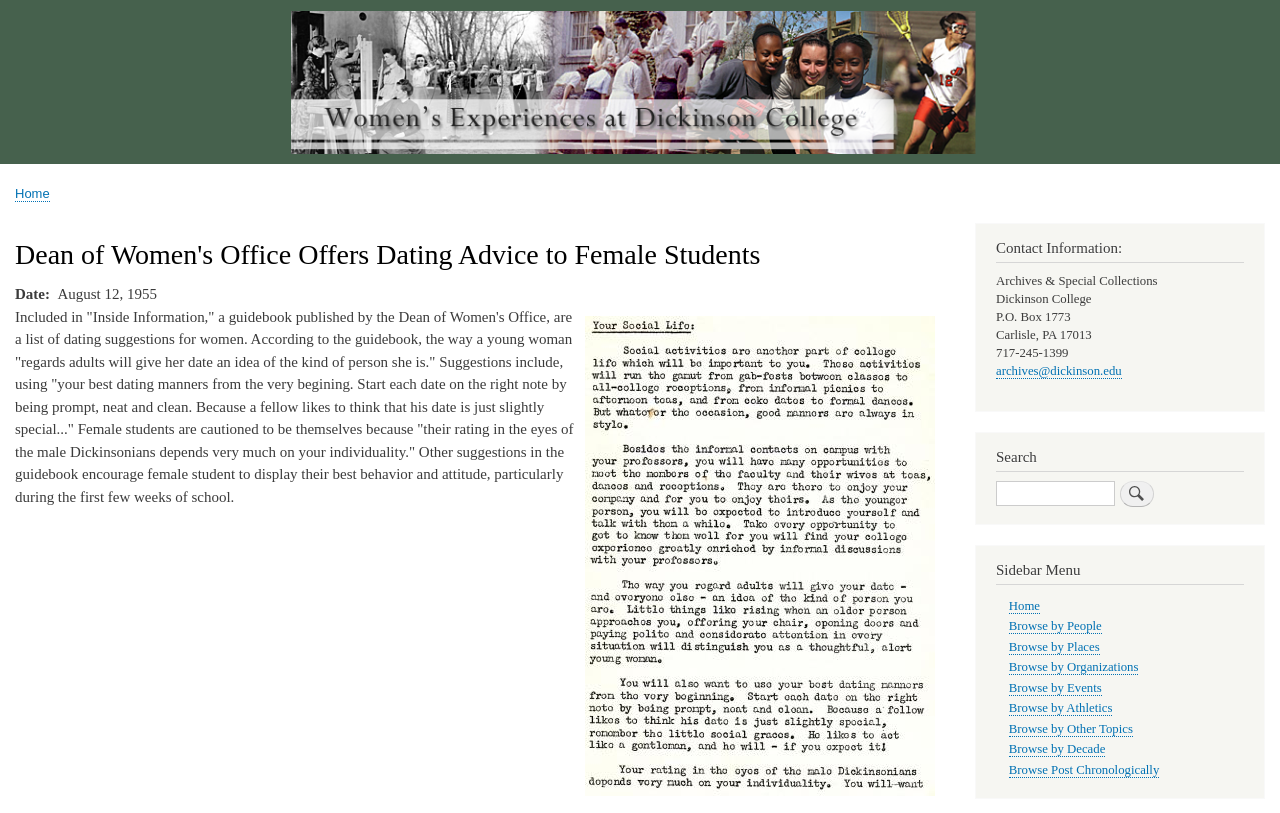Give a full account of the webpage's elements and their arrangement.

The webpage is about the Dean of Women's Office at Dickinson College, specifically offering dating advice to female students. At the top of the page, there is a link to "Skip to main content" and a navigation menu with a "Home" link and a breadcrumb trail. Below this, there is a heading that reads "Dean of Women's Office Offers Dating Advice to Female Students" with a date "August 12, 1955" and an image related to the topic.

The main content of the page is a passage of text that provides dating suggestions for women, including being prompt, neat, and clean, and displaying individuality. The text also cautions women to be themselves and to display their best behavior and attitude, particularly during the first few weeks of school.

On the right side of the page, there is a complementary section that contains contact information for the Archives & Special Collections at Dickinson College, including an address, phone number, and email address. Below this, there is a search bar with a heading "Search" and a button to submit the search query.

Further down the page, there is a sidebar menu with links to various categories, including "Home", "Browse by People", "Browse by Places", and others. The sidebar menu takes up the entire right side of the page, from the top to the bottom.